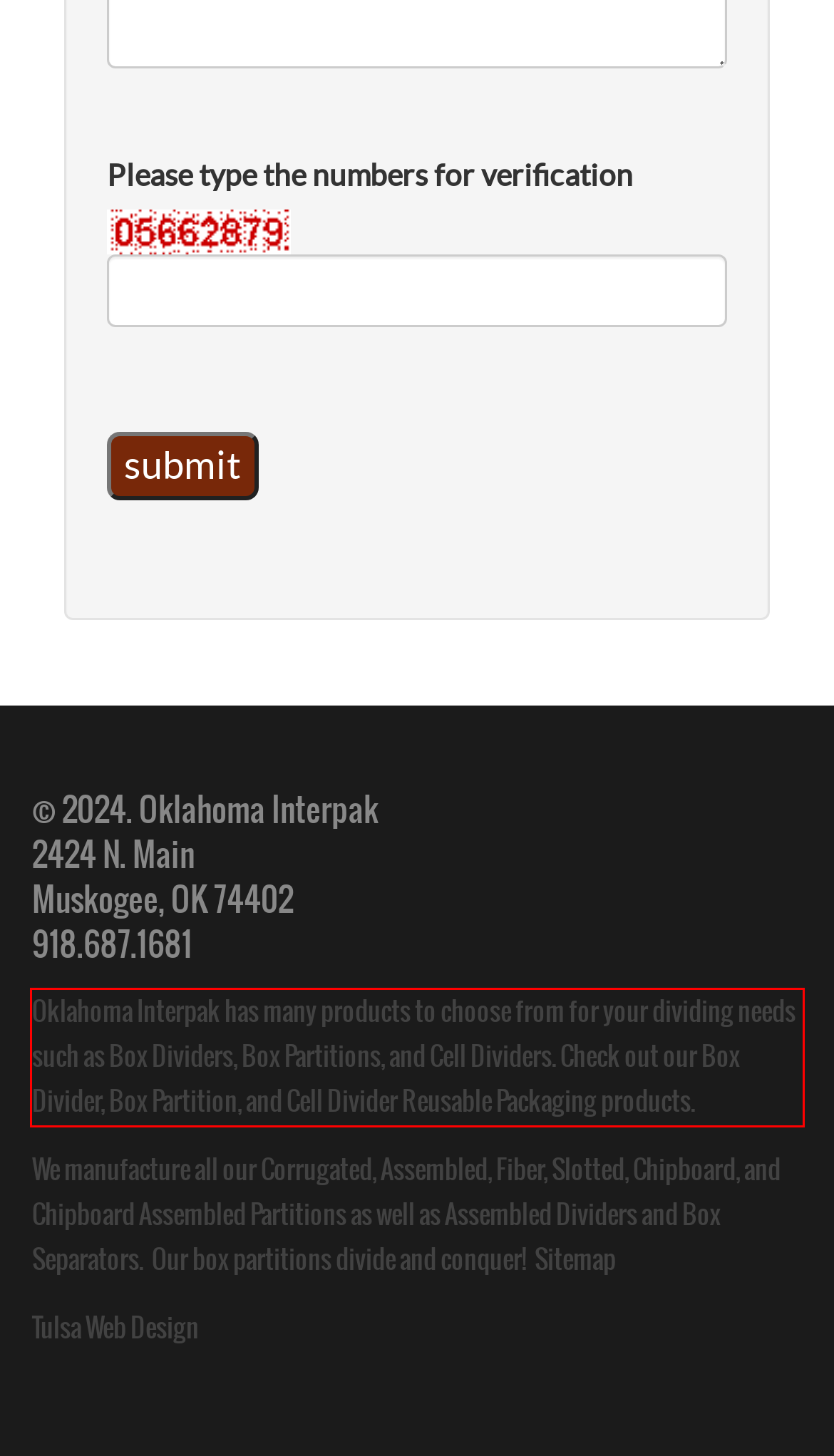Review the screenshot of the webpage and recognize the text inside the red rectangle bounding box. Provide the extracted text content.

Oklahoma Interpak has many products to choose from for your dividing needs such as Box Dividers, Box Partitions, and Cell Dividers. Check out our Box Divider, Box Partition, and Cell Divider Reusable Packaging products.